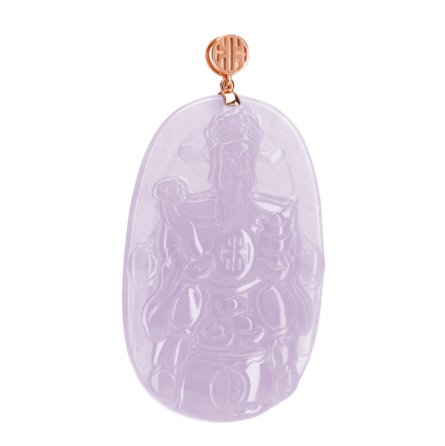Provide a one-word or short-phrase answer to the question:
What is the figure in the pendant holding?

An object